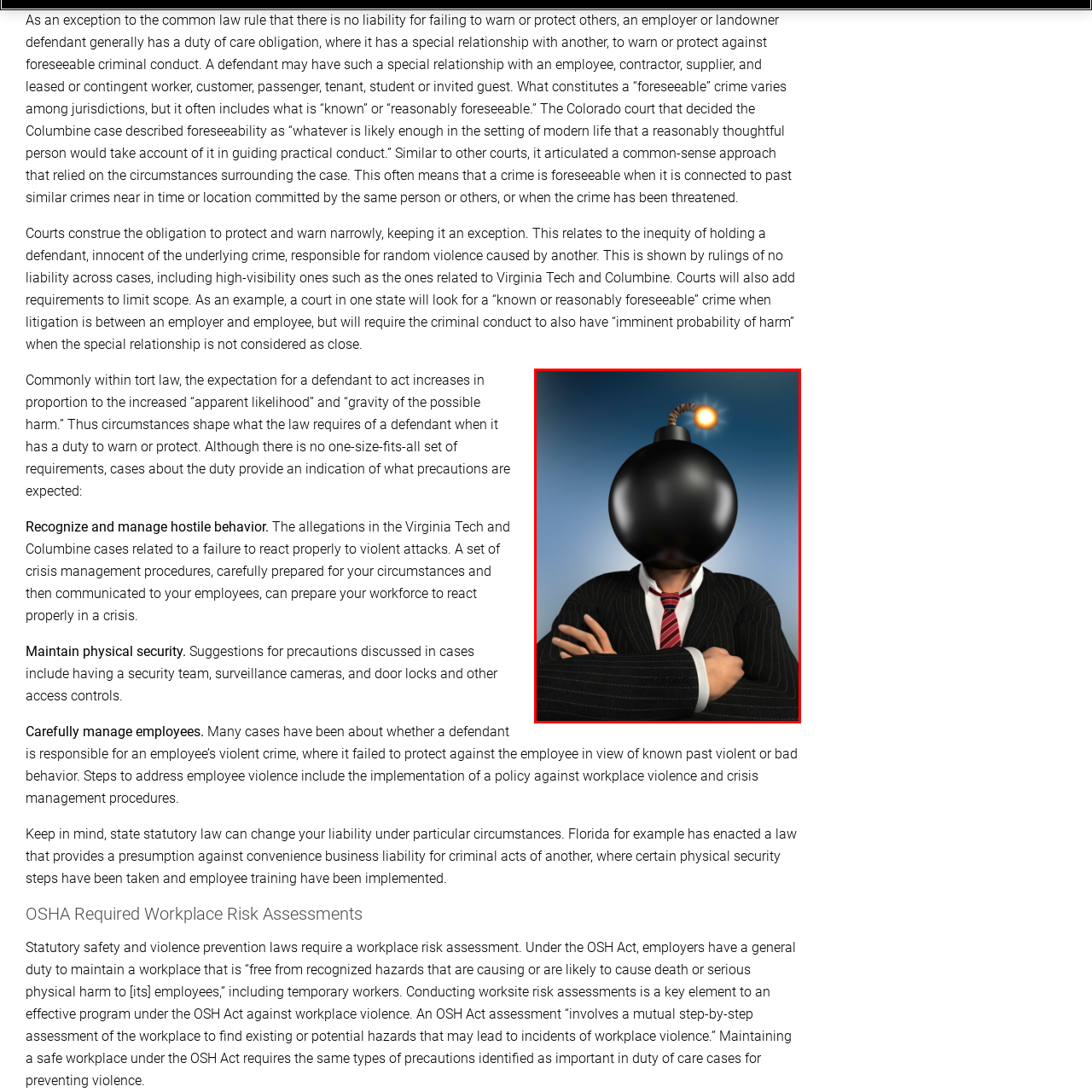What is the dominant color of the background?
View the image highlighted by the red bounding box and provide your answer in a single word or a brief phrase.

blue